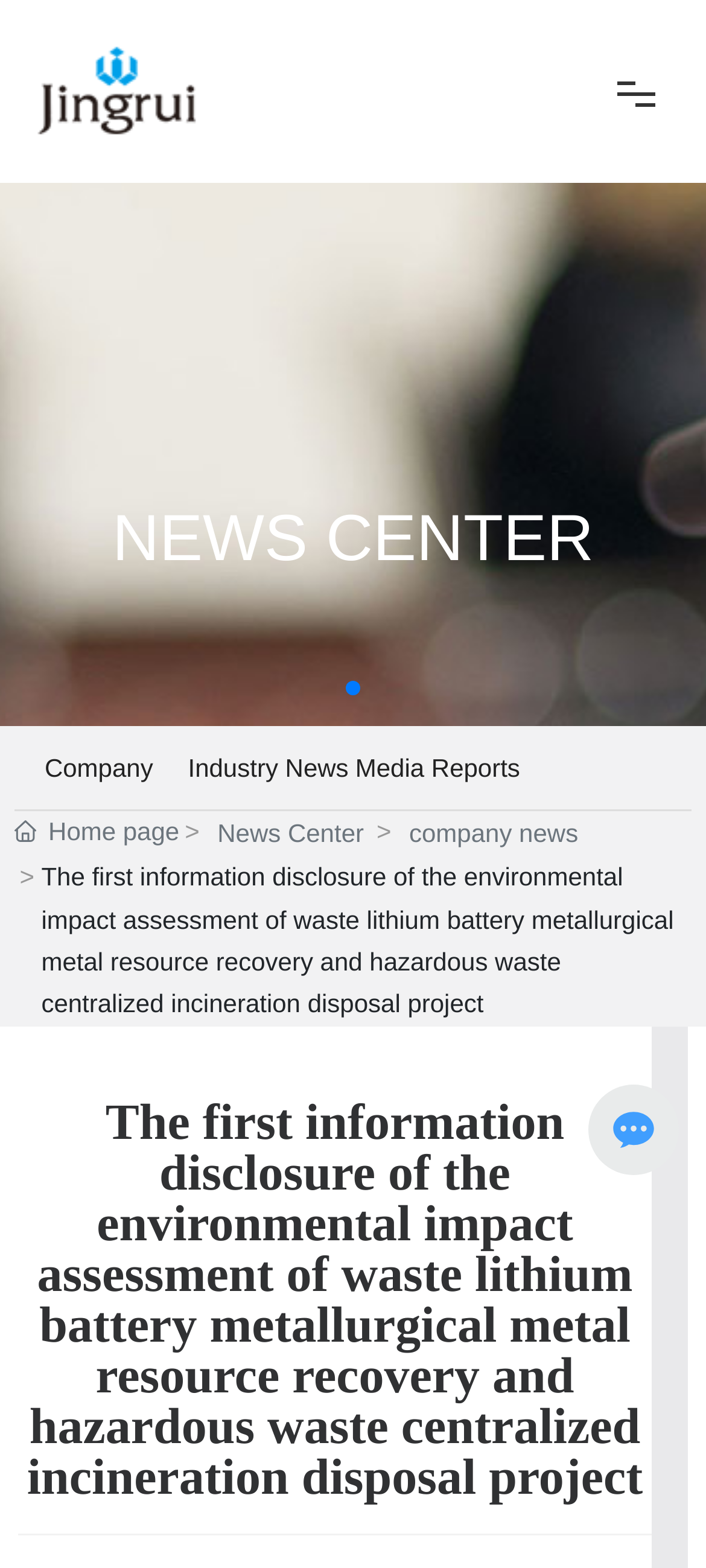What are the types of news available?
Give a one-word or short phrase answer based on the image.

Company News, Industry News, Media Reports